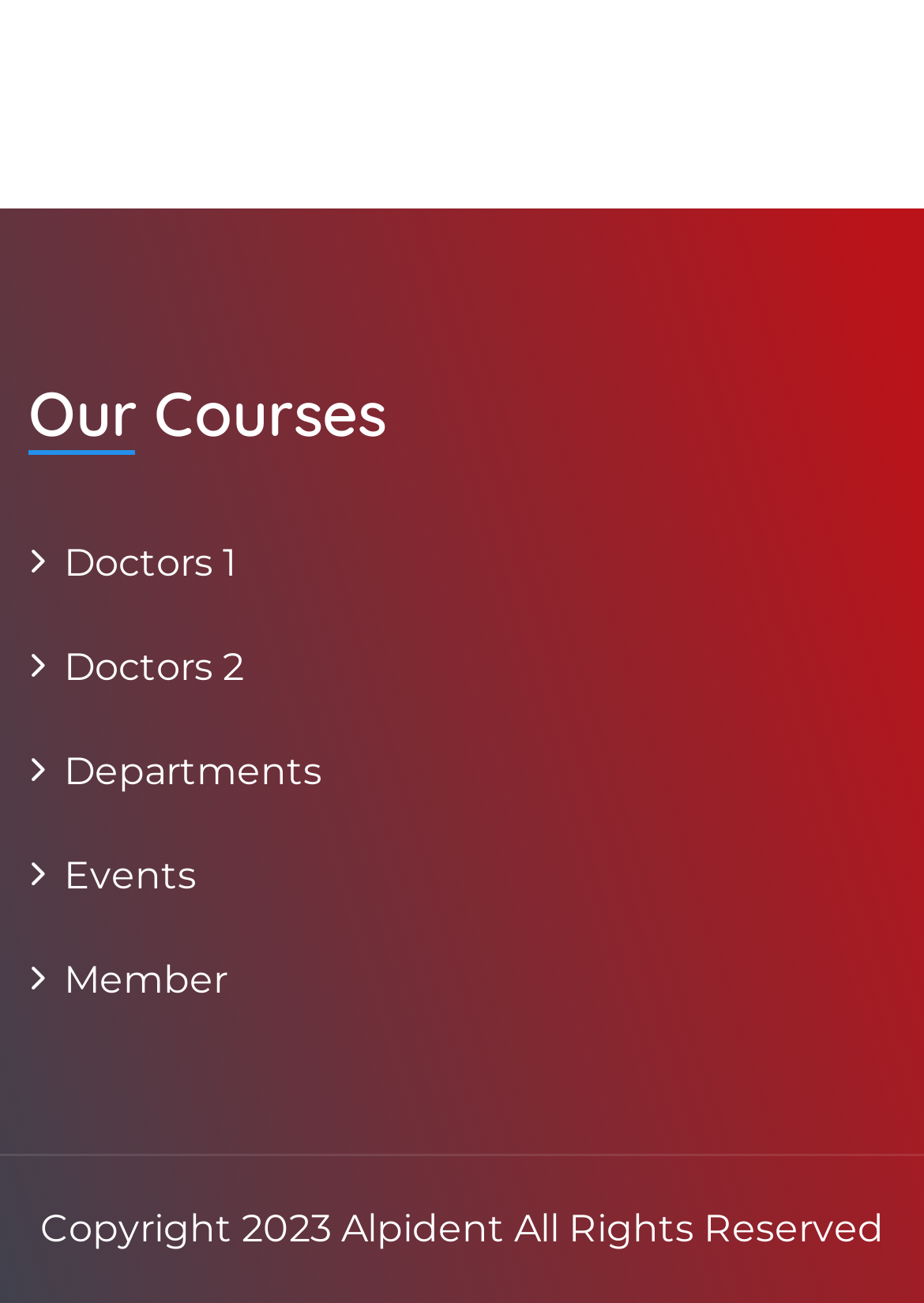Using the element description Departments, predict the bounding box coordinates for the UI element. Provide the coordinates in (top-left x, top-left y, bottom-right x, bottom-right y) format with values ranging from 0 to 1.

[0.031, 0.563, 0.969, 0.622]